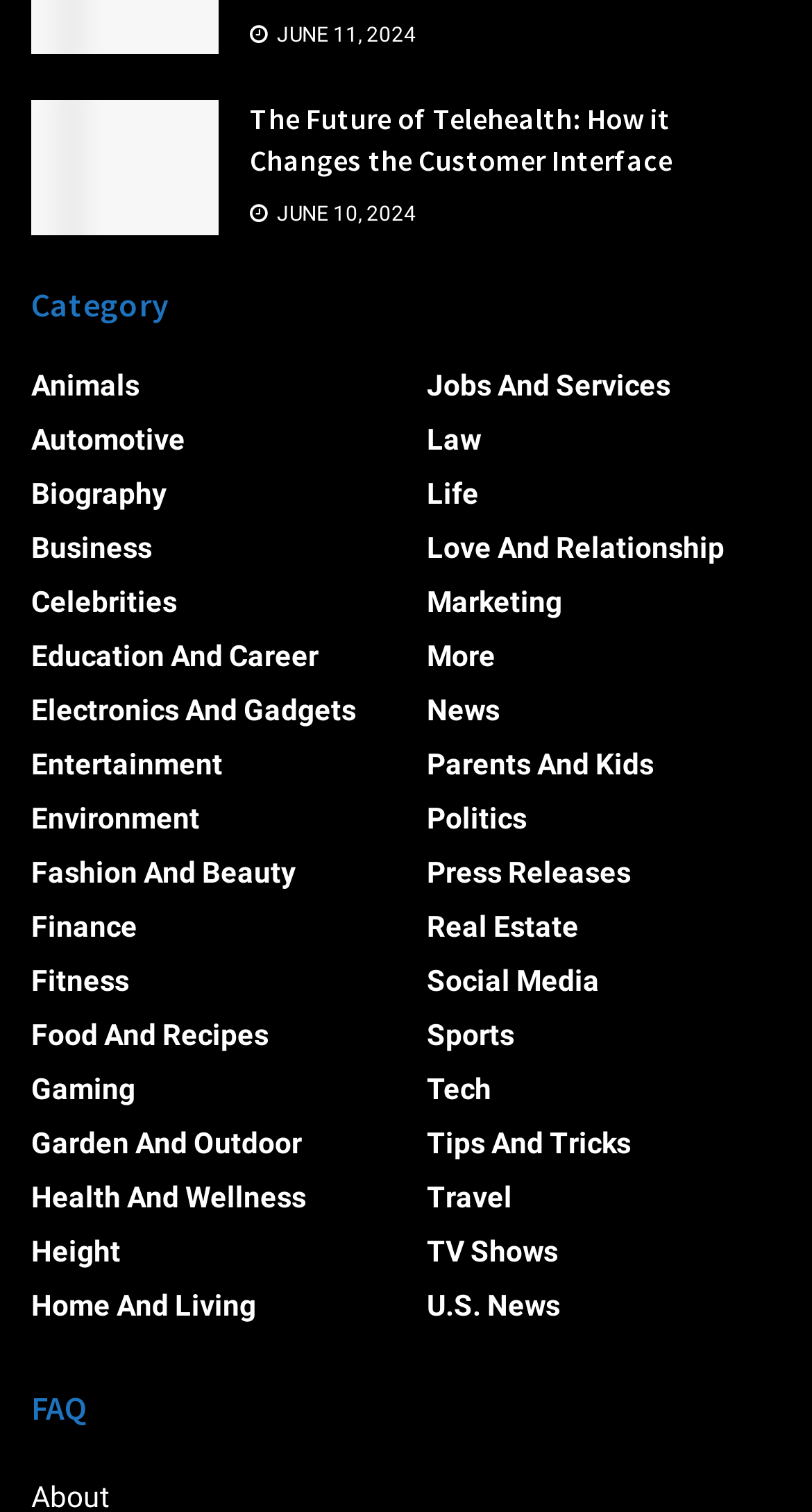What is the date of the first article?
Please provide a detailed answer to the question.

I found the date 'JUNE 11, 2024' in the StaticText element with bounding box coordinates [0.336, 0.015, 0.513, 0.03]. This suggests that the first article was published on this date.